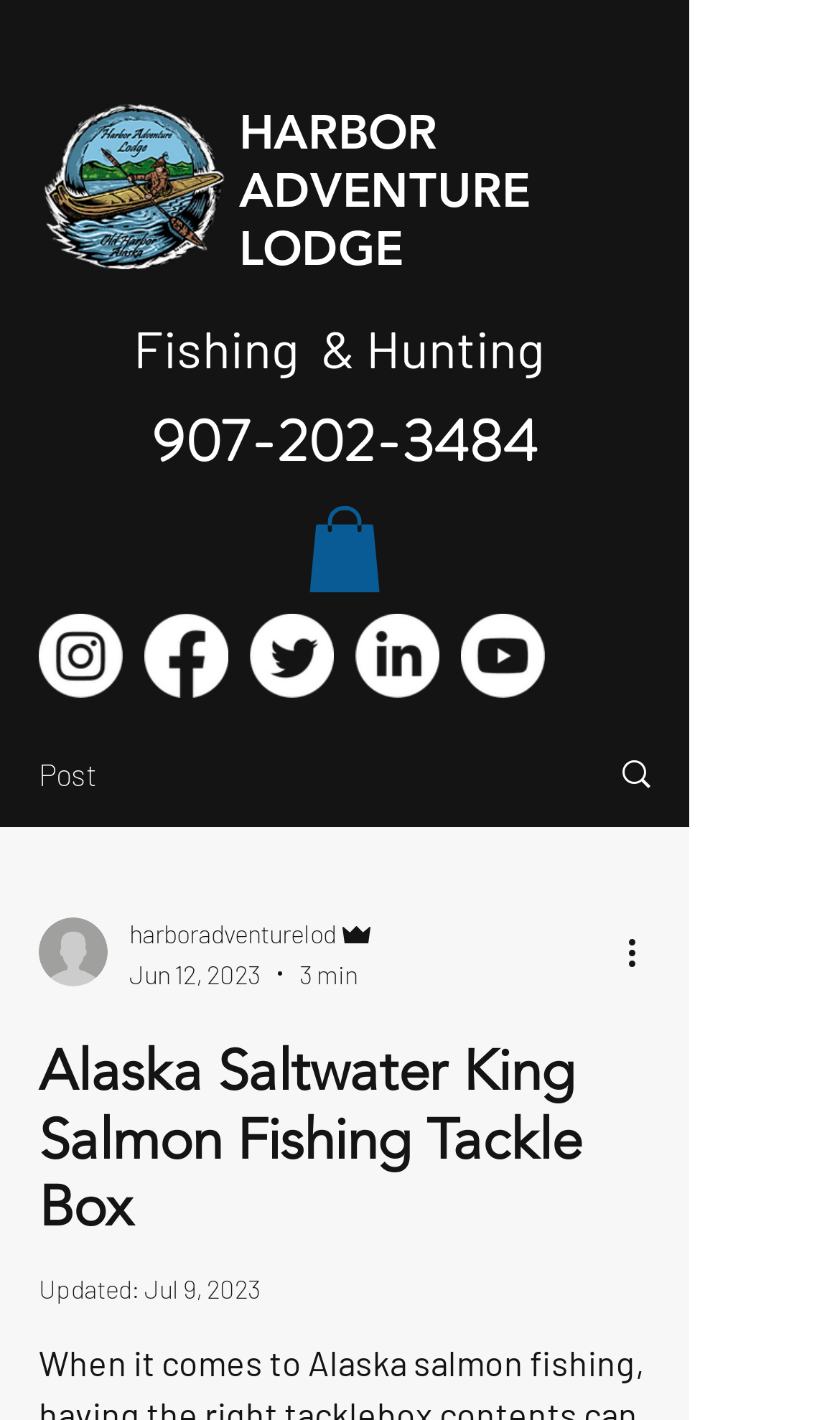Find the bounding box coordinates for the HTML element described in this sentence: "aria-label="LinkedIn"". Provide the coordinates as four float numbers between 0 and 1, in the format [left, top, right, bottom].

[0.423, 0.433, 0.523, 0.492]